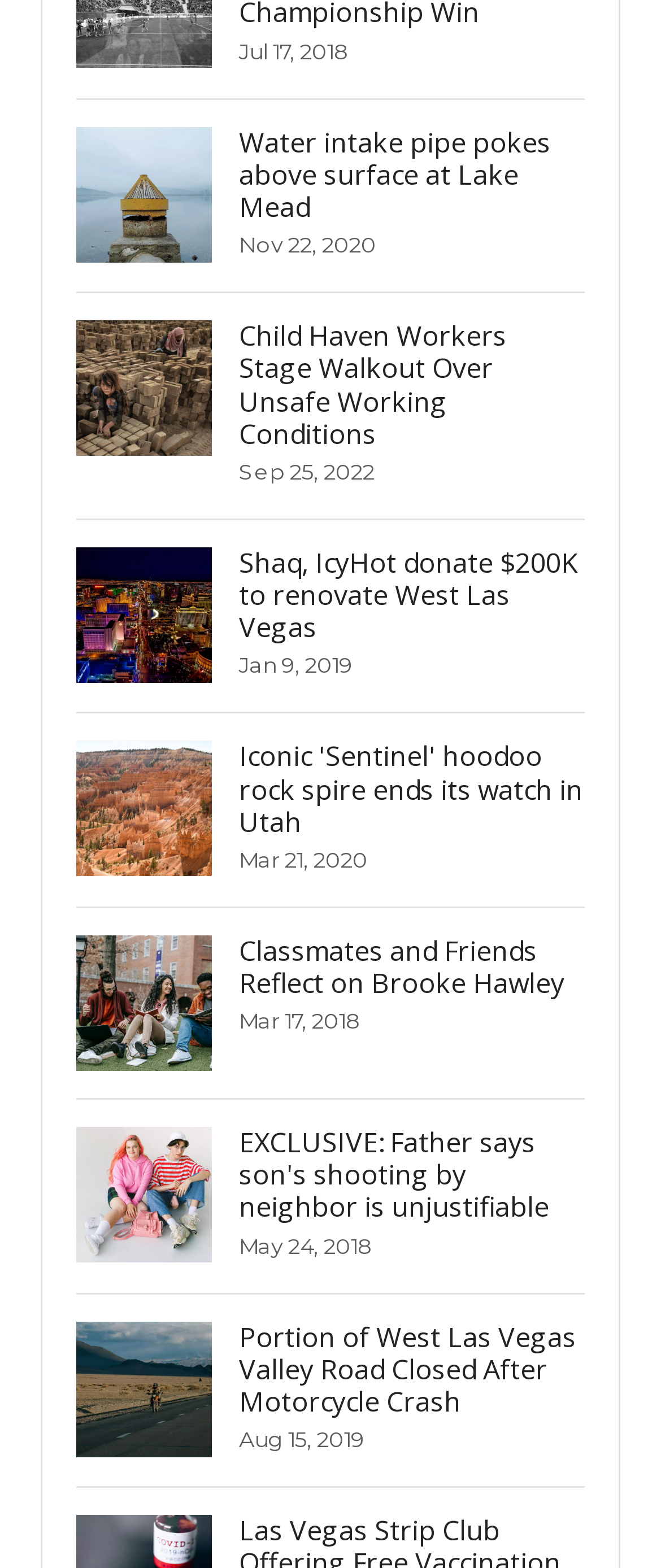Please study the image and answer the question comprehensively:
What is the common theme among the links?

I analyzed the content of the links and noticed that they all appear to be news articles or headlines, each with a date associated with it. This suggests that the common theme among the links is that they are all news articles.